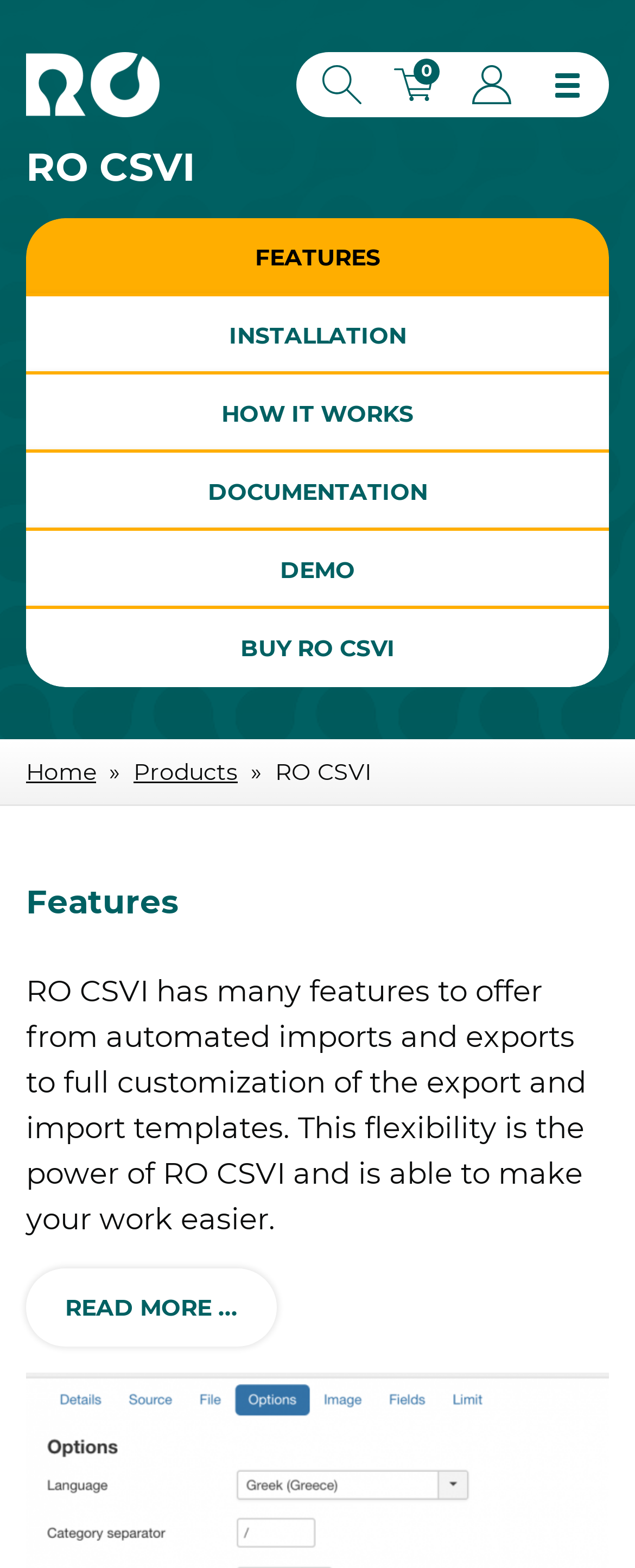How many main navigation links are there?
Please look at the screenshot and answer in one word or a short phrase.

7